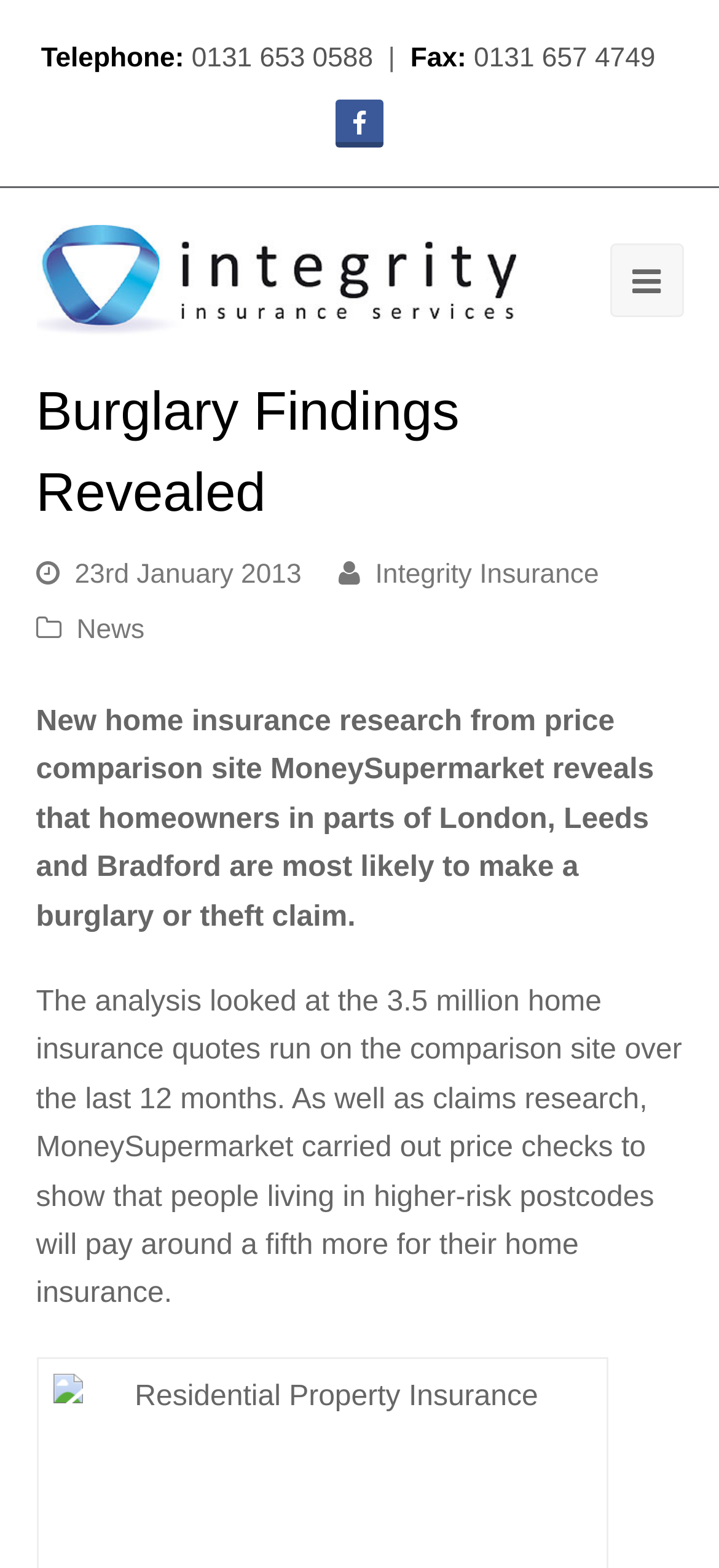Answer the question with a single word or phrase: 
What is the date of the news article?

23rd January 2013